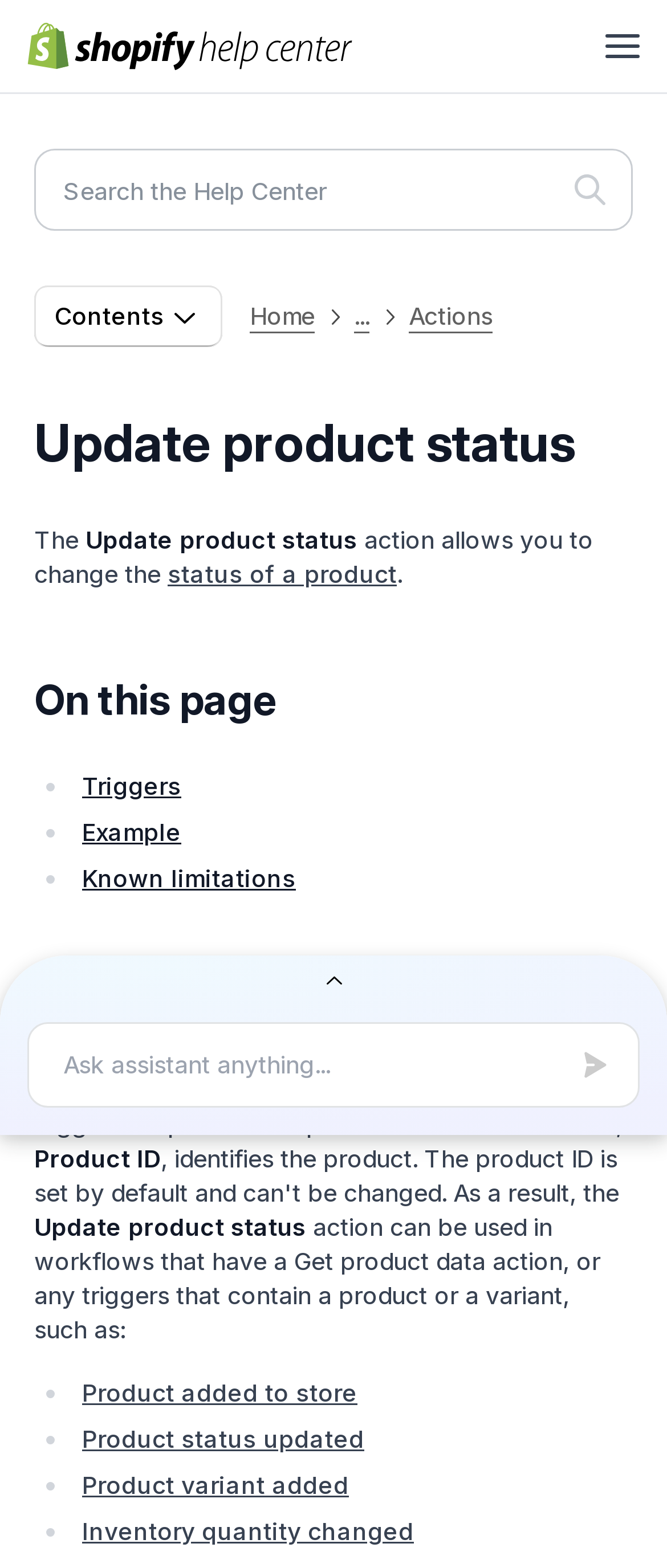Locate the bounding box coordinates of the clickable area to execute the instruction: "Click the 'Menu' button". Provide the coordinates as four float numbers between 0 and 1, represented as [left, top, right, bottom].

[0.908, 0.0, 0.959, 0.059]